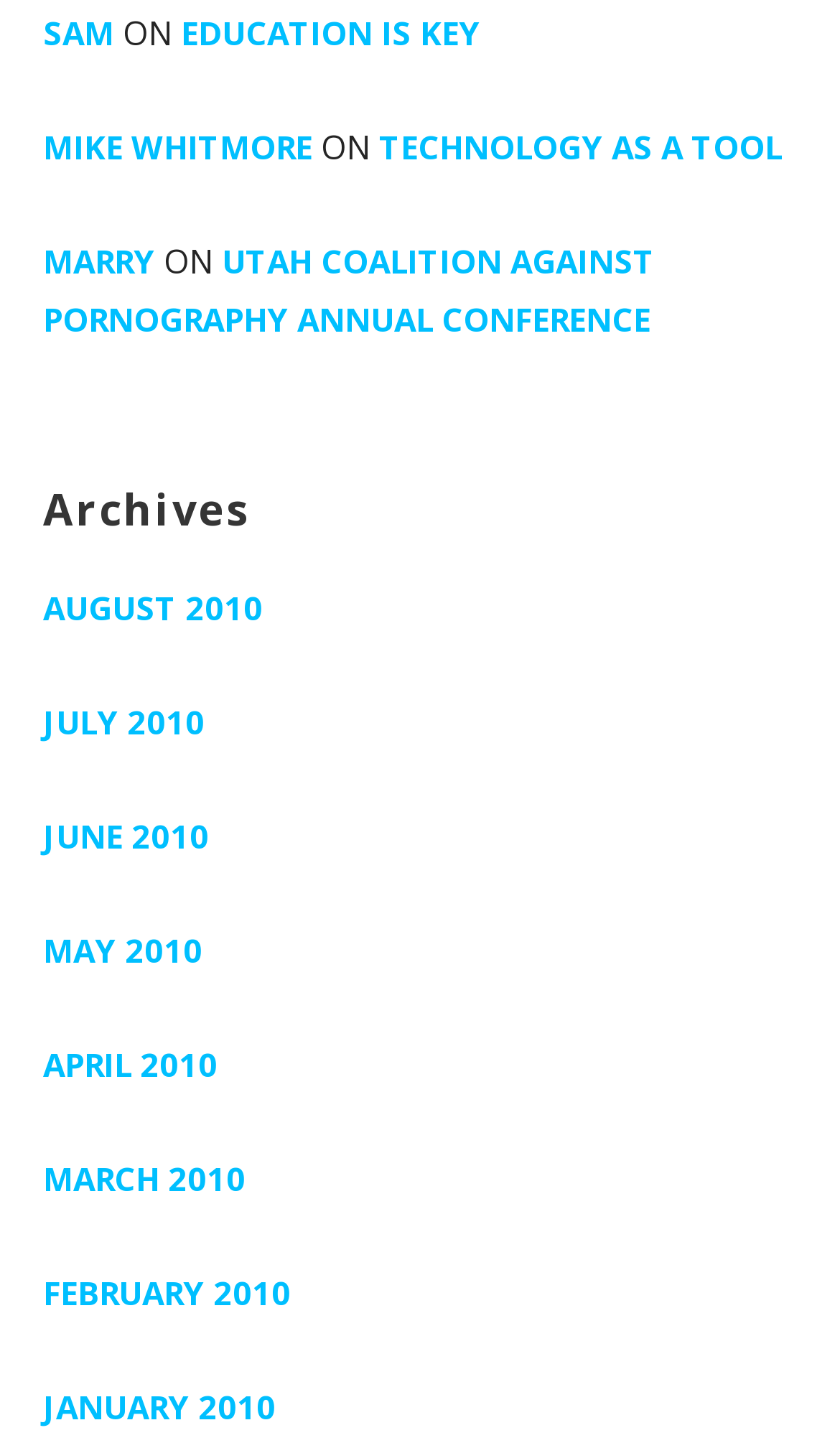What is the first word of the third link?
Please respond to the question thoroughly and include all relevant details.

The first word of the third link is 'MARRY' which is located at the top left corner of the webpage with a bounding box of [0.051, 0.166, 0.185, 0.196].